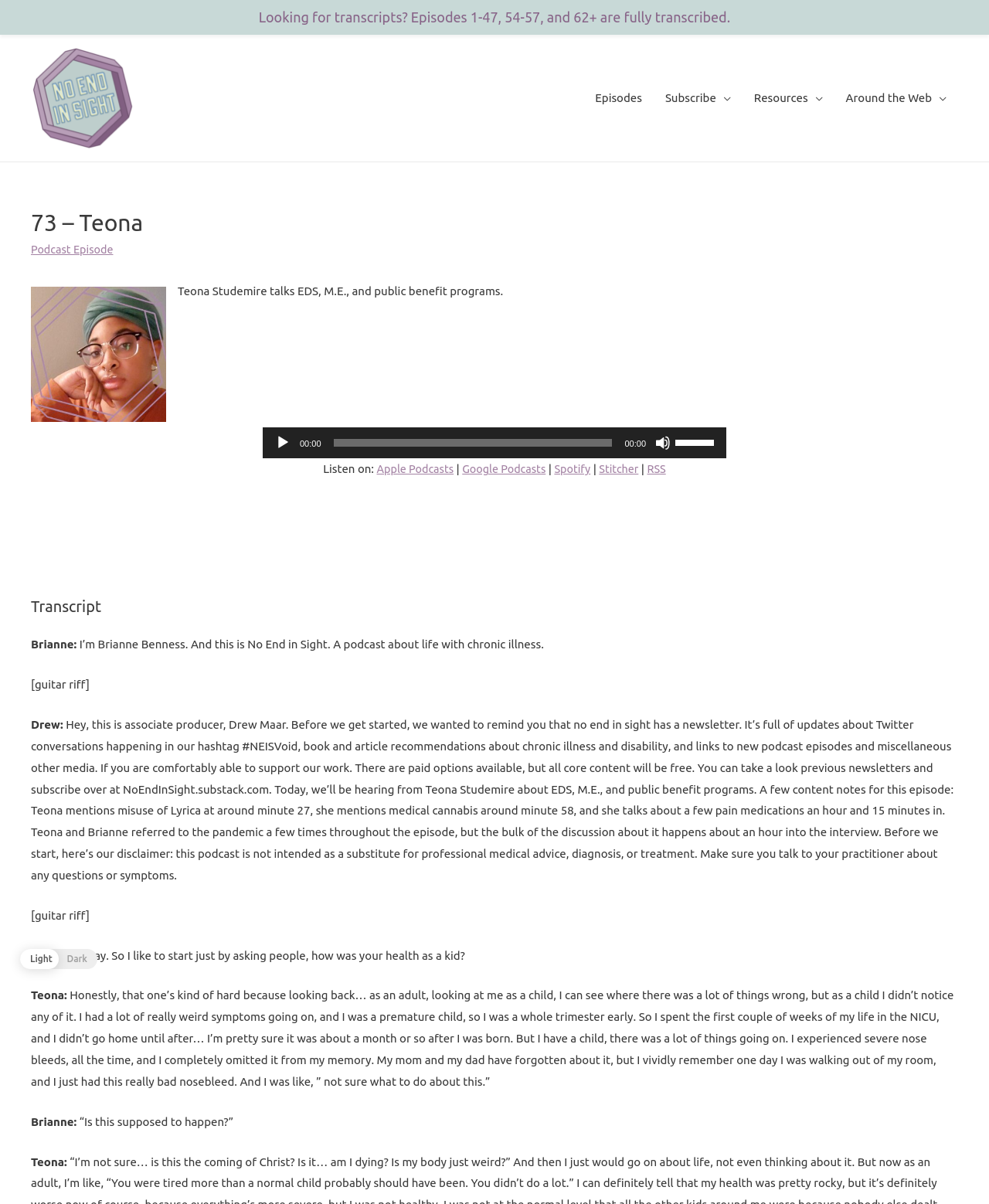Locate the bounding box coordinates of the element's region that should be clicked to carry out the following instruction: "Click the 'Apple Podcasts' link". The coordinates need to be four float numbers between 0 and 1, i.e., [left, top, right, bottom].

[0.375, 0.383, 0.456, 0.394]